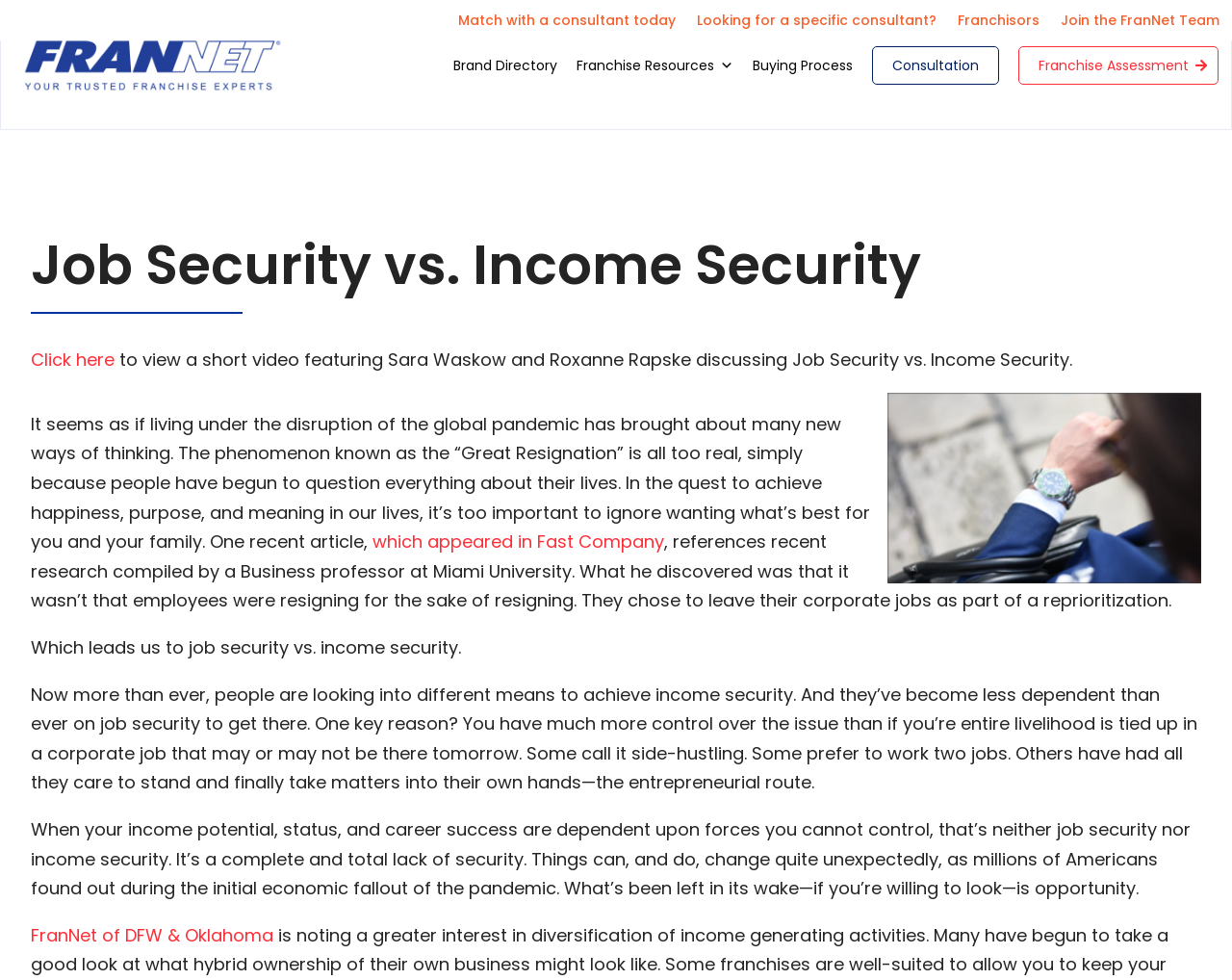Locate the bounding box coordinates of the clickable part needed for the task: "Learn more about FranNet of DFW & Oklahoma".

[0.025, 0.942, 0.222, 0.966]